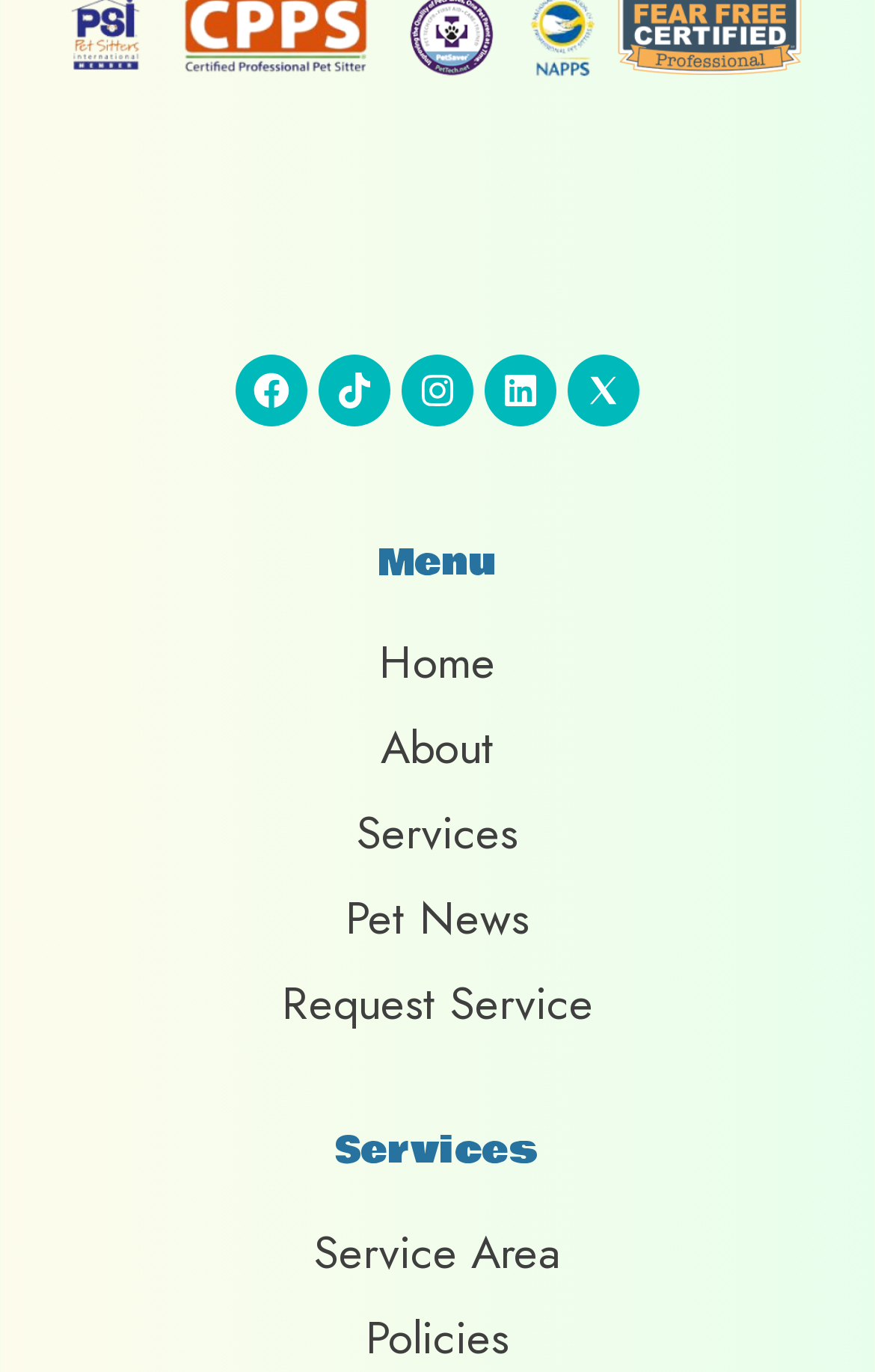Please find the bounding box coordinates of the section that needs to be clicked to achieve this instruction: "Request a service".

[0.077, 0.711, 0.923, 0.756]